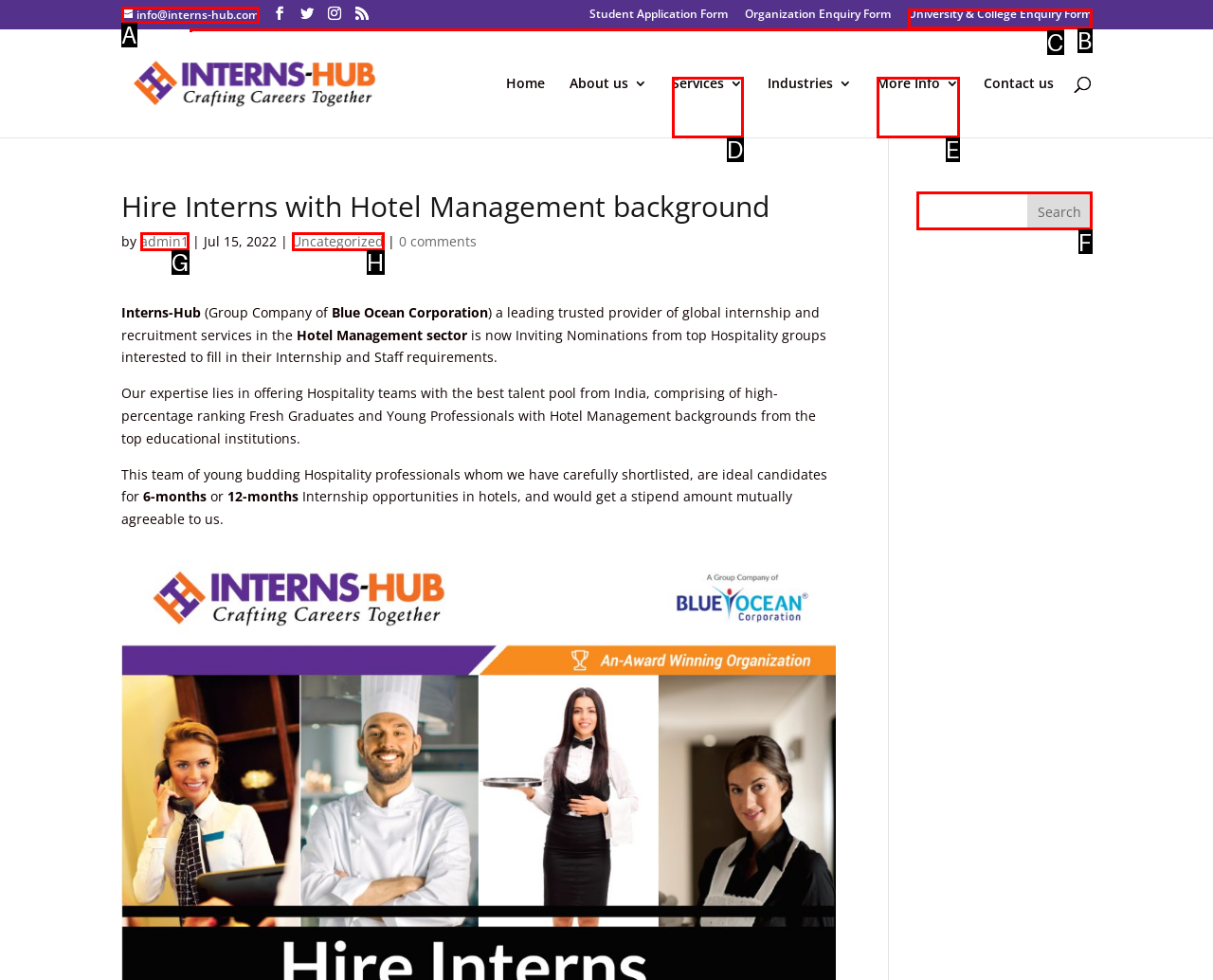Tell me the letter of the correct UI element to click for this instruction: Search in the search box. Answer with the letter only.

F